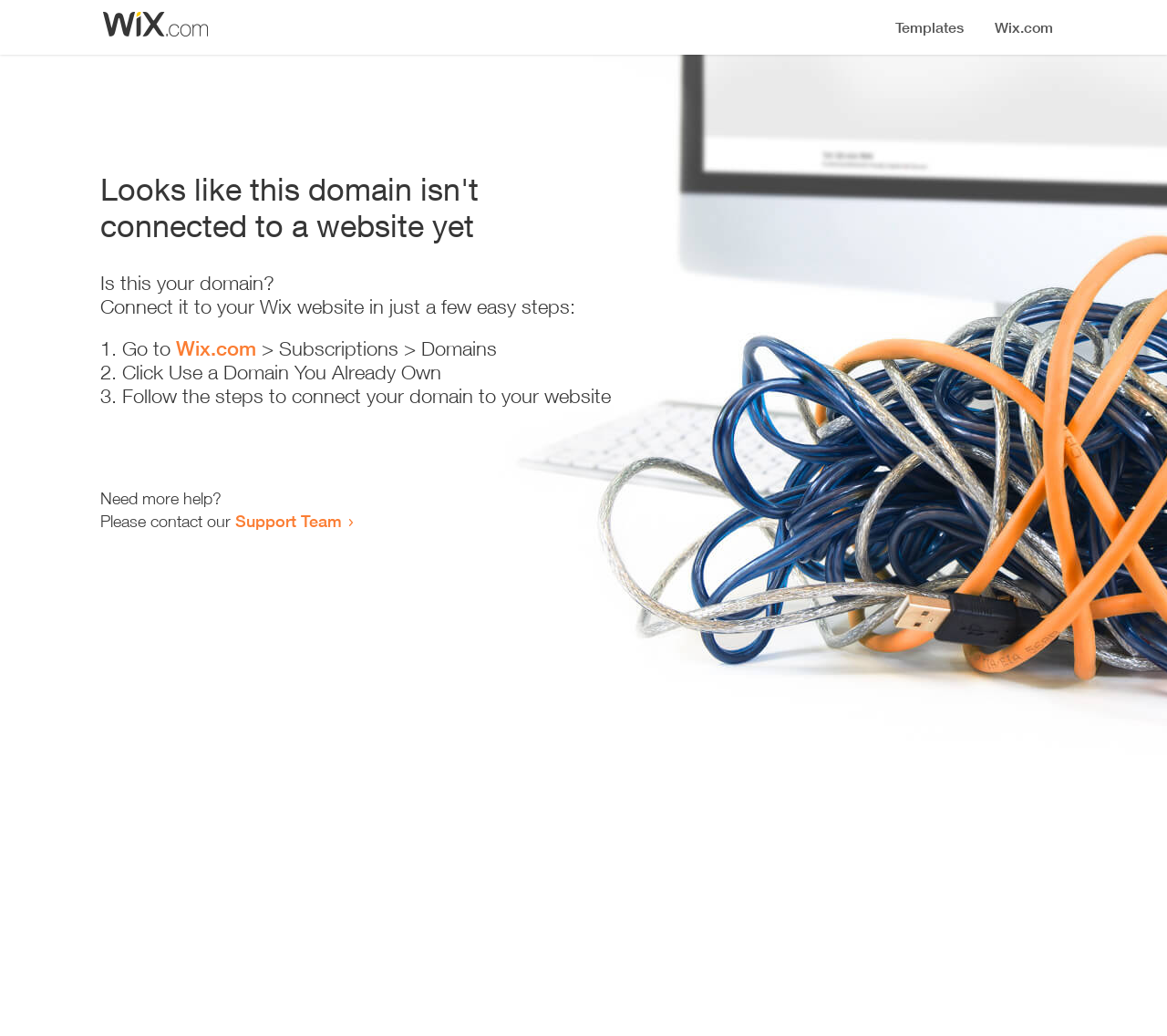Based on the visual content of the image, answer the question thoroughly: Is this webpage related to Wix?

The webpage provides links to Wix.com and mentions Wix in the instructions, indicating that the webpage is related to Wix and likely a part of their domain management system.